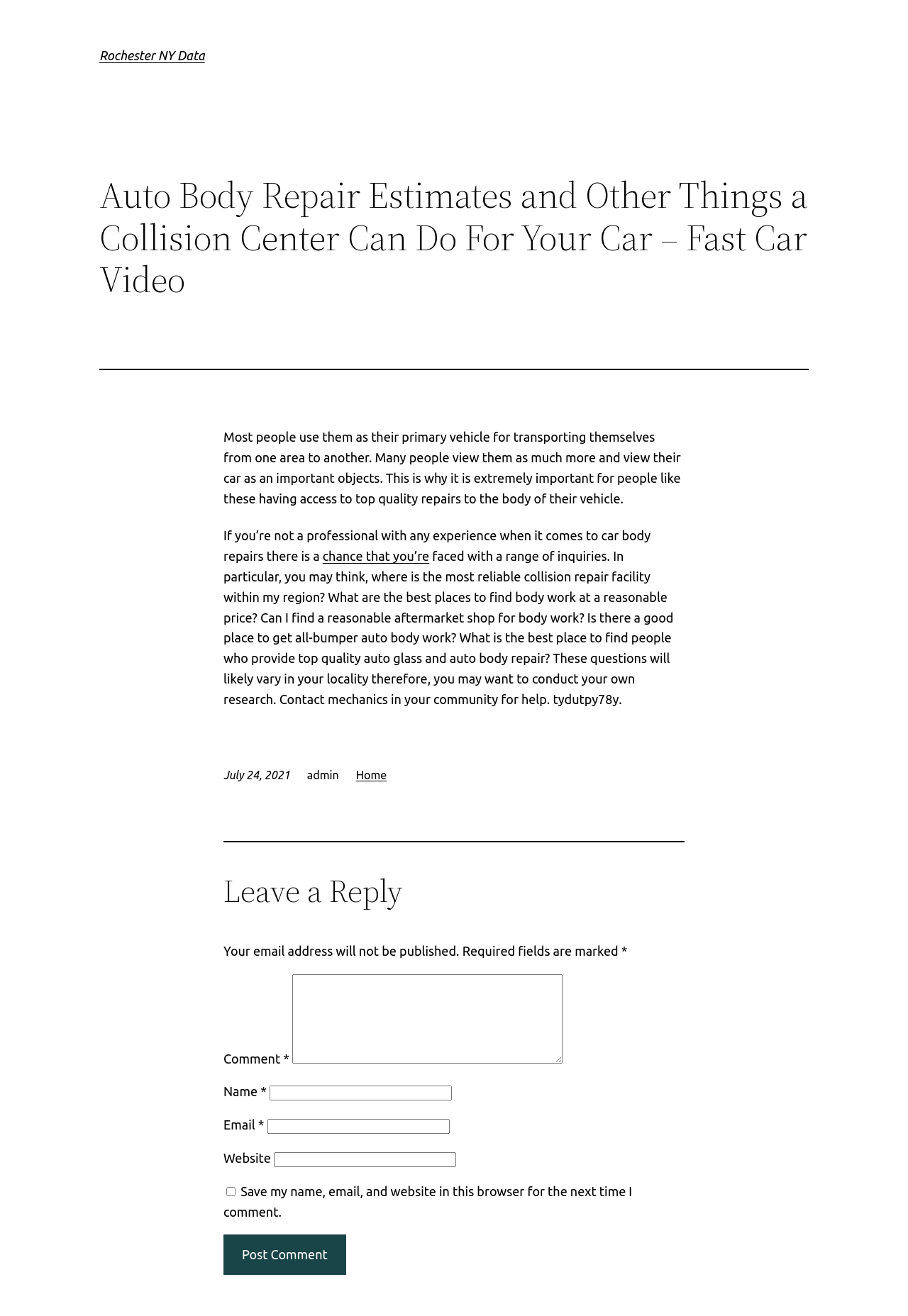Respond with a single word or phrase:
What is the author of the article?

admin